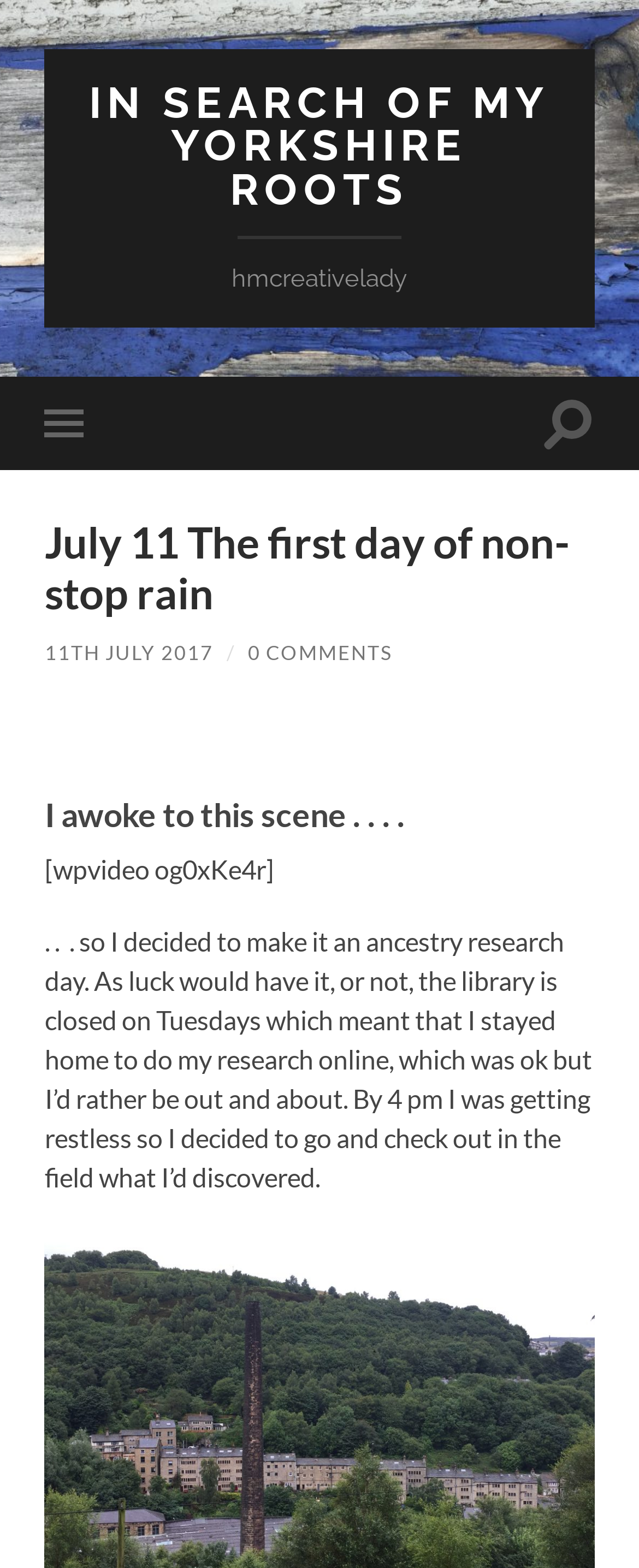Provide an in-depth caption for the webpage.

The webpage appears to be a personal blog post about the author's ancestry research on a rainy day. At the top of the page, there is a link to the blog's title, "IN SEARCH OF MY YORKSHIRE ROOTS", which takes up most of the width. Below it, there is a smaller text "hmcreativelady" and two buttons, "Toggle mobile menu" and "Toggle search field", positioned on the left and right sides, respectively.

The main content of the page starts with a heading "July 11 The first day of non-stop rain" followed by a link to the date "11TH JULY 2017" and a text "/" separating the two. Below this, there is a link to "0 COMMENTS". 

The author's blog post begins with a heading "I awoke to this scene...." followed by a video description "[wpvideo og0xKe4r]". The main text of the post describes the author's decision to stay home and do online research due to the rain and the library being closed. The text is quite long and takes up most of the page's width.